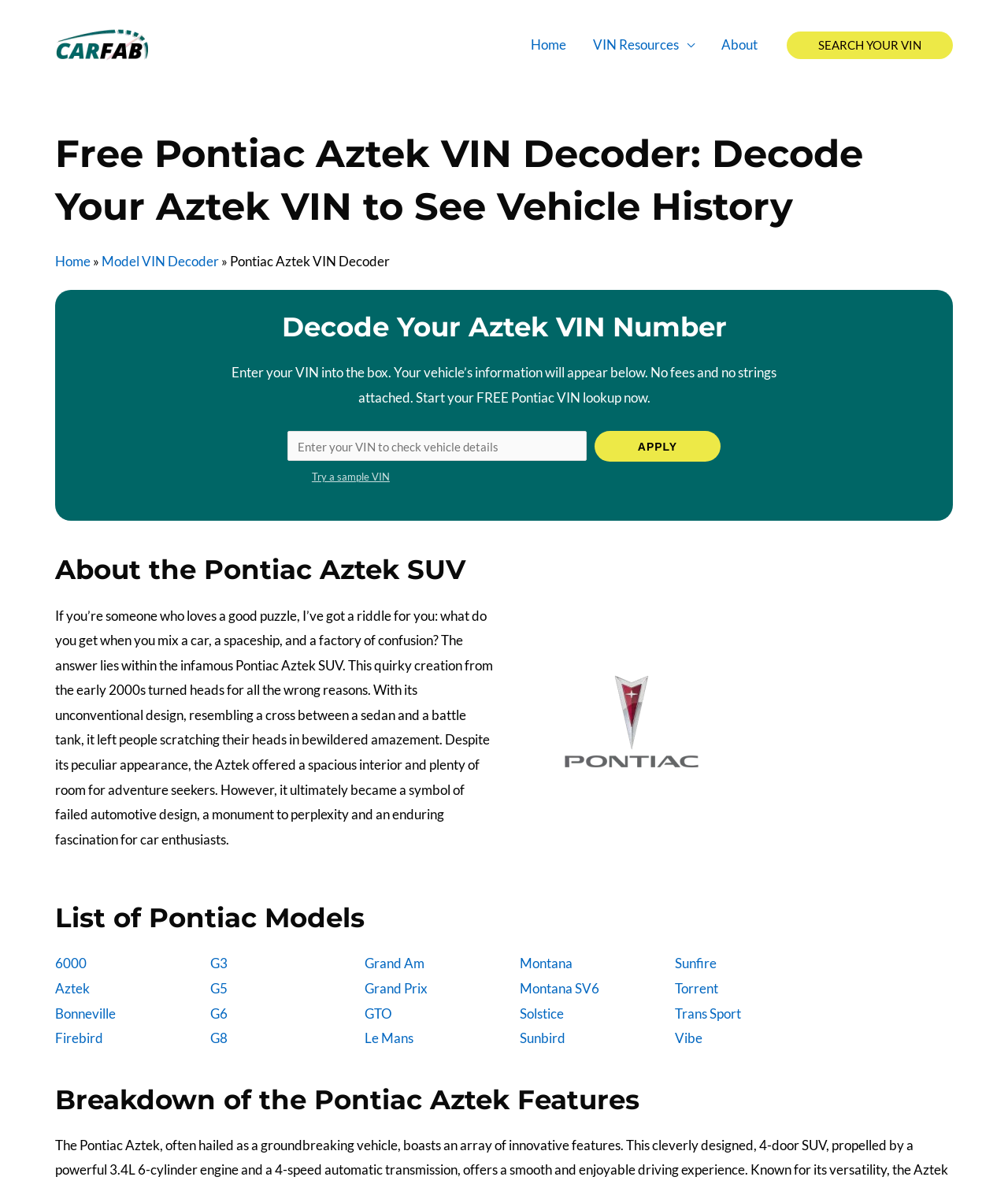Based on the element description, predict the bounding box coordinates (top-left x, top-left y, bottom-right x, bottom-right y) for the UI element in the screenshot: APPLY

[0.59, 0.363, 0.715, 0.389]